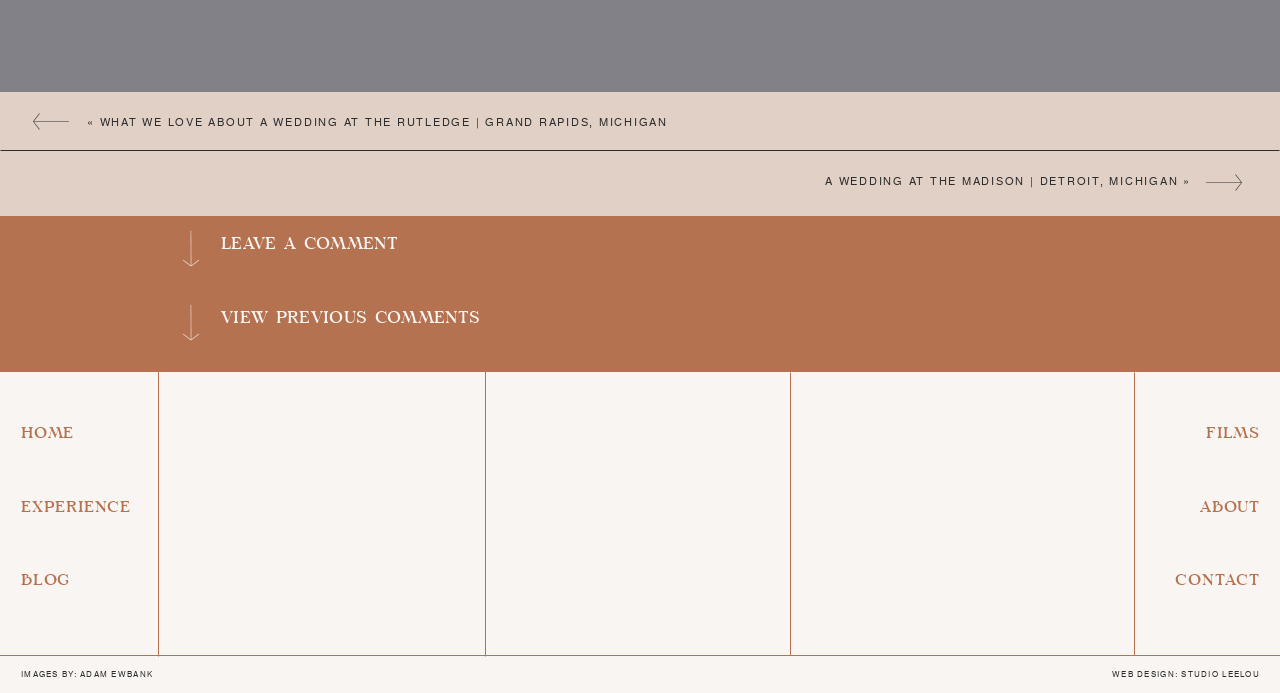Show the bounding box coordinates for the element that needs to be clicked to execute the following instruction: "Watch the video shared on Wed May 29 2024". Provide the coordinates in the form of four float numbers between 0 and 1, i.e., [left, top, right, bottom].

[0.134, 0.551, 0.234, 0.737]